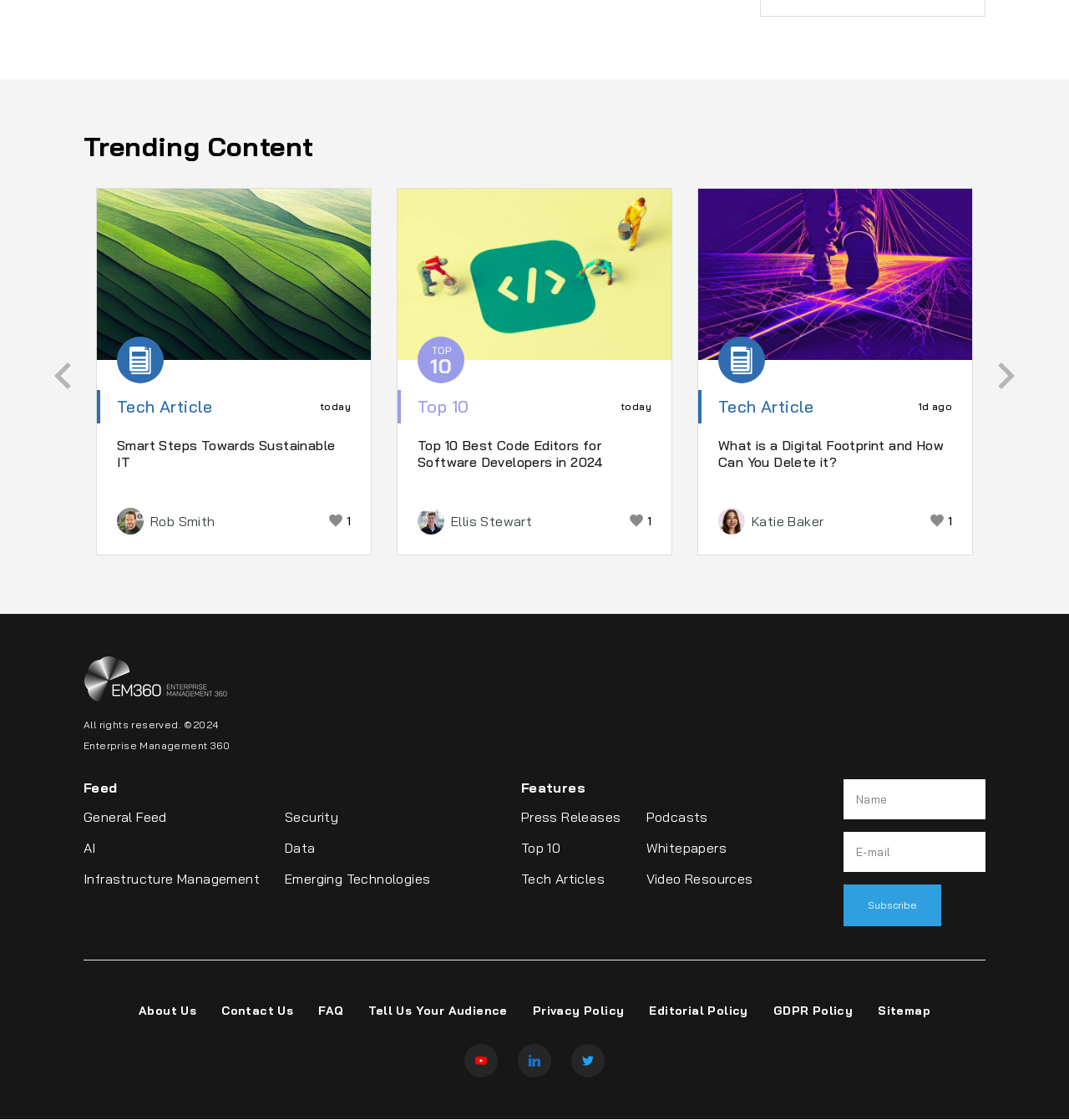Determine the bounding box coordinates for the UI element with the following description: "FAQ". The coordinates should be four float numbers between 0 and 1, represented as [left, top, right, bottom].

[0.298, 0.894, 0.321, 0.909]